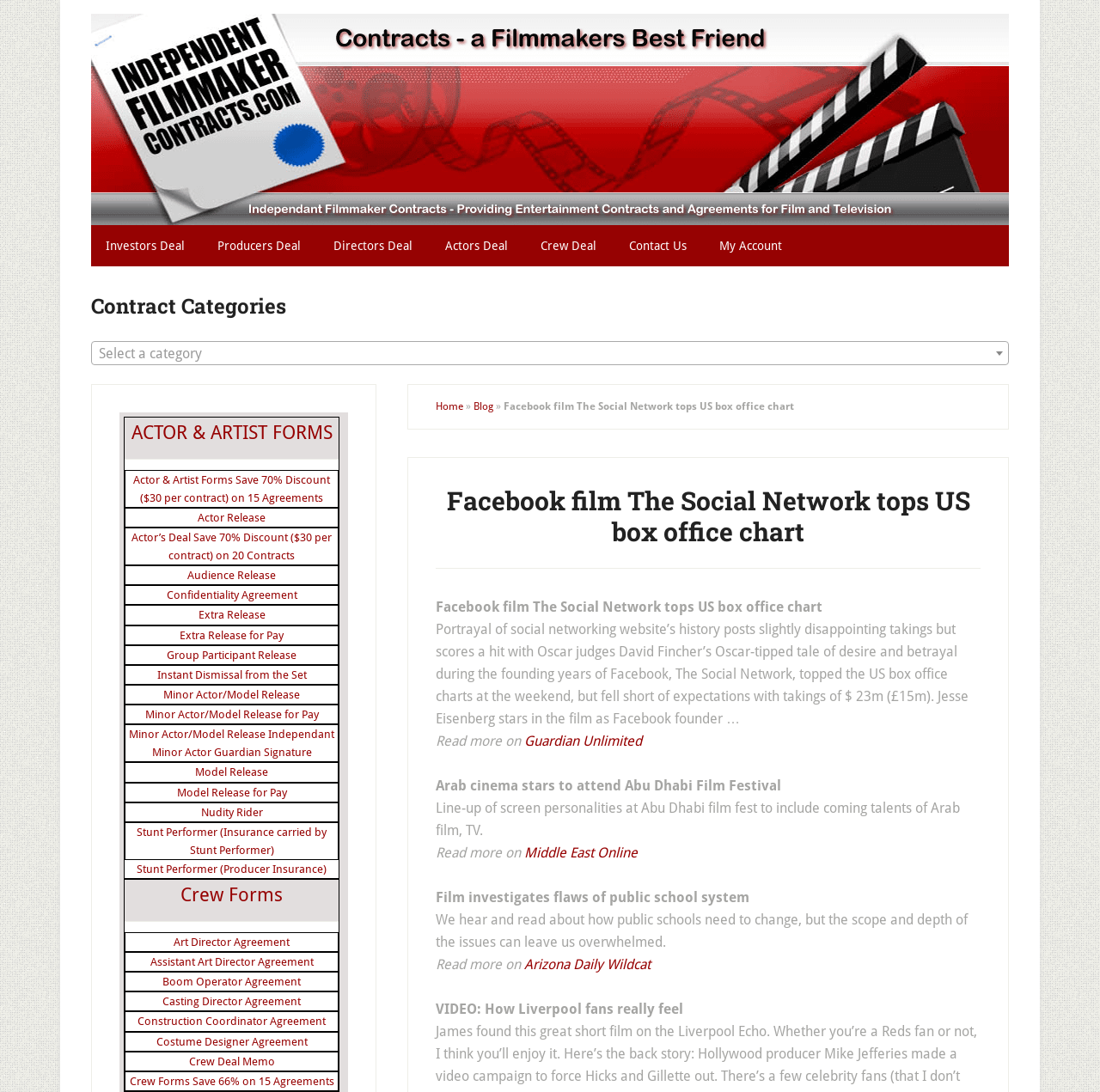What is the category of contracts on the webpage?
Give a one-word or short-phrase answer derived from the screenshot.

Film contracts